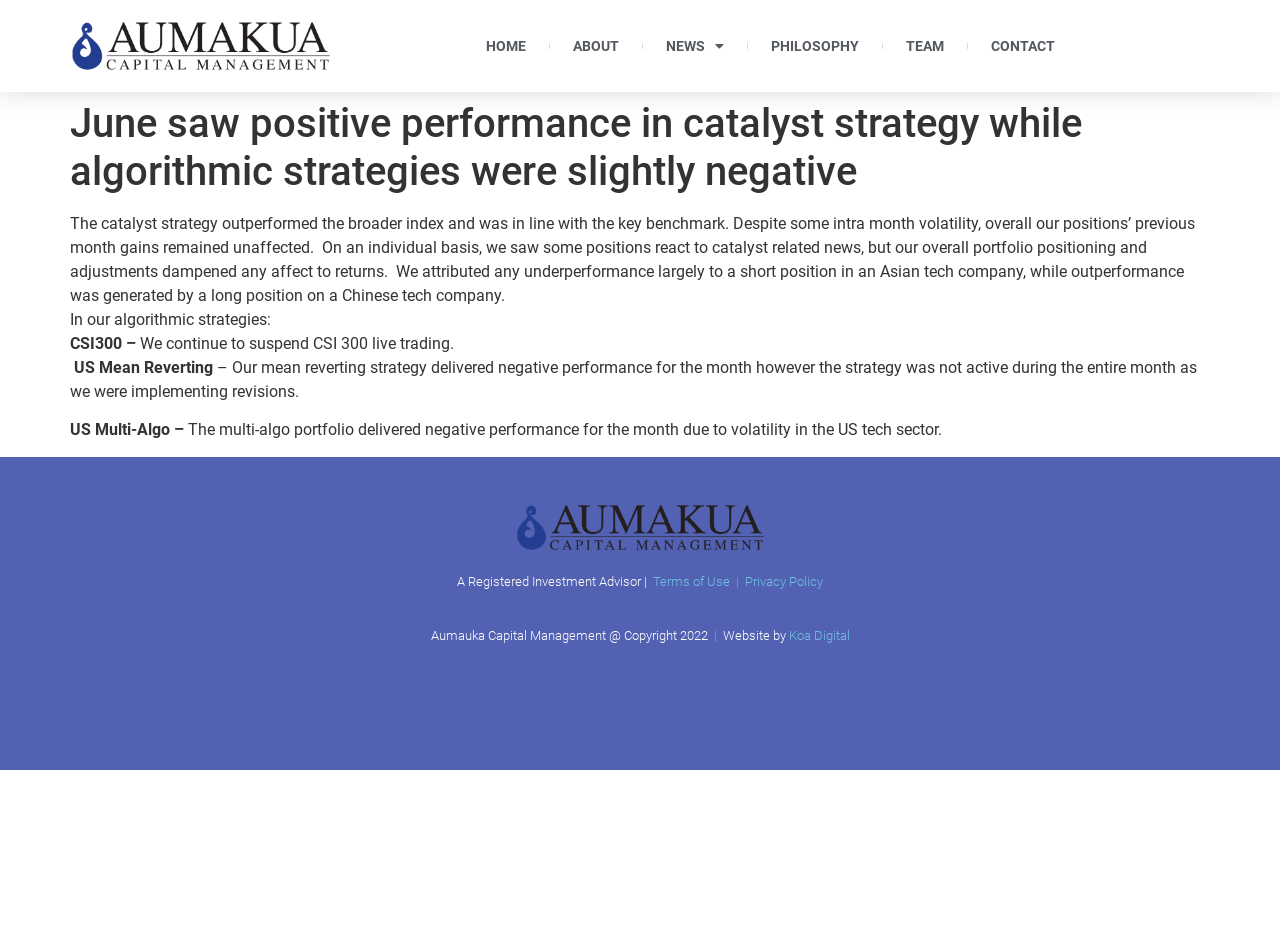Identify the primary heading of the webpage and provide its text.

June saw positive performance in catalyst strategy while algorithmic strategies were slightly negative